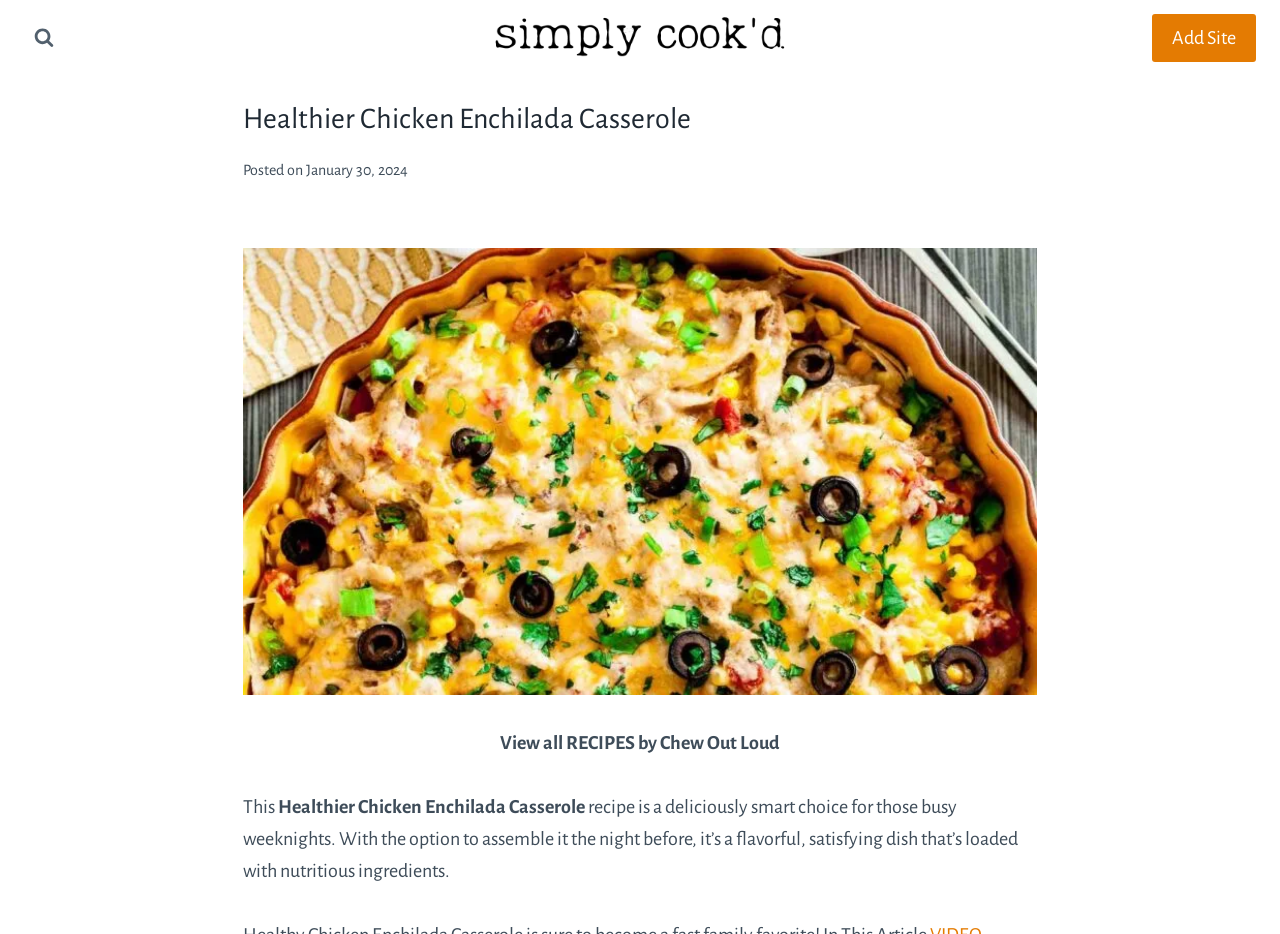Please identify the primary heading of the webpage and give its text content.

Healthier Chicken Enchilada Casserole